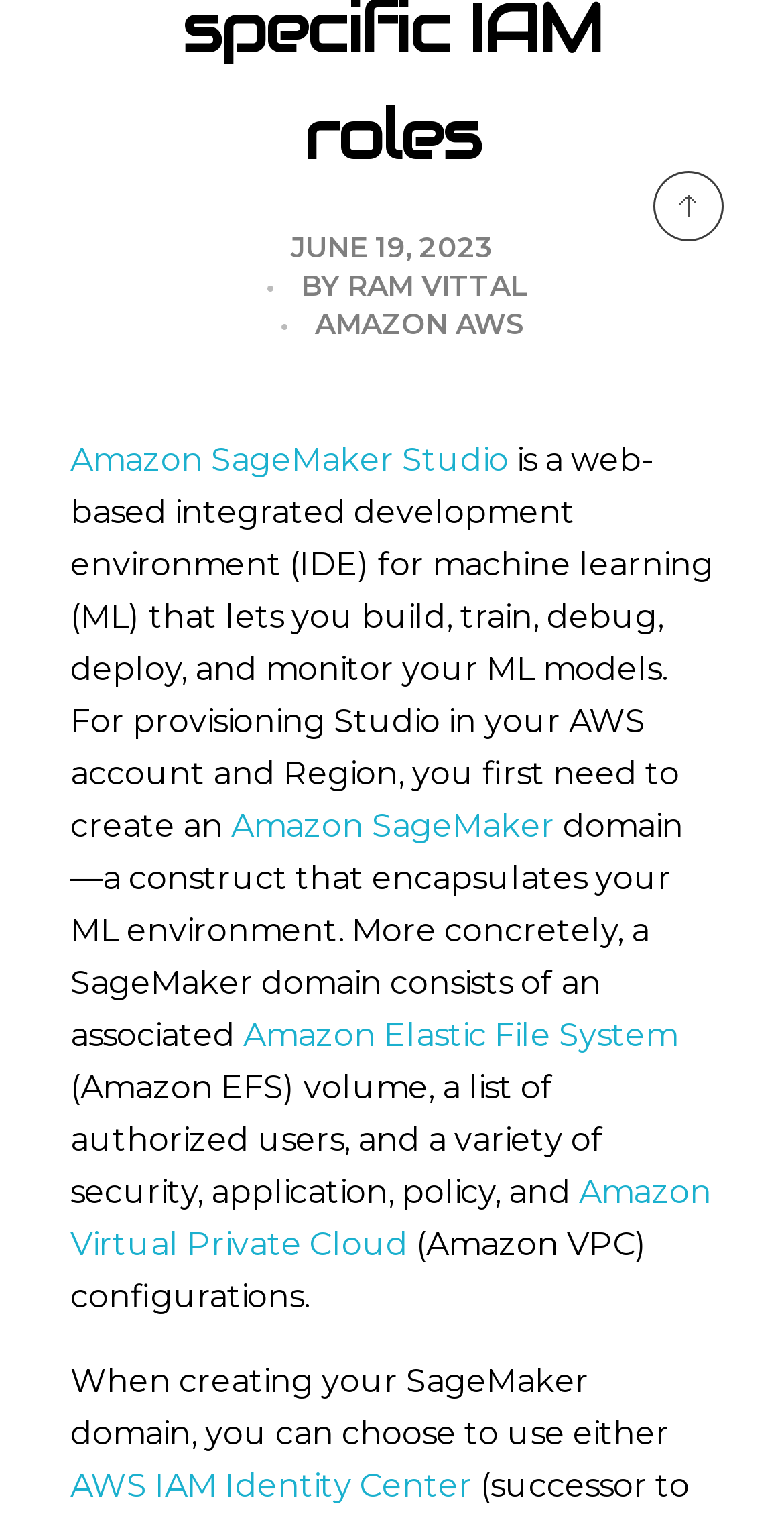Give a concise answer using one word or a phrase to the following question:
Who is the author of the article?

Ram Vittal